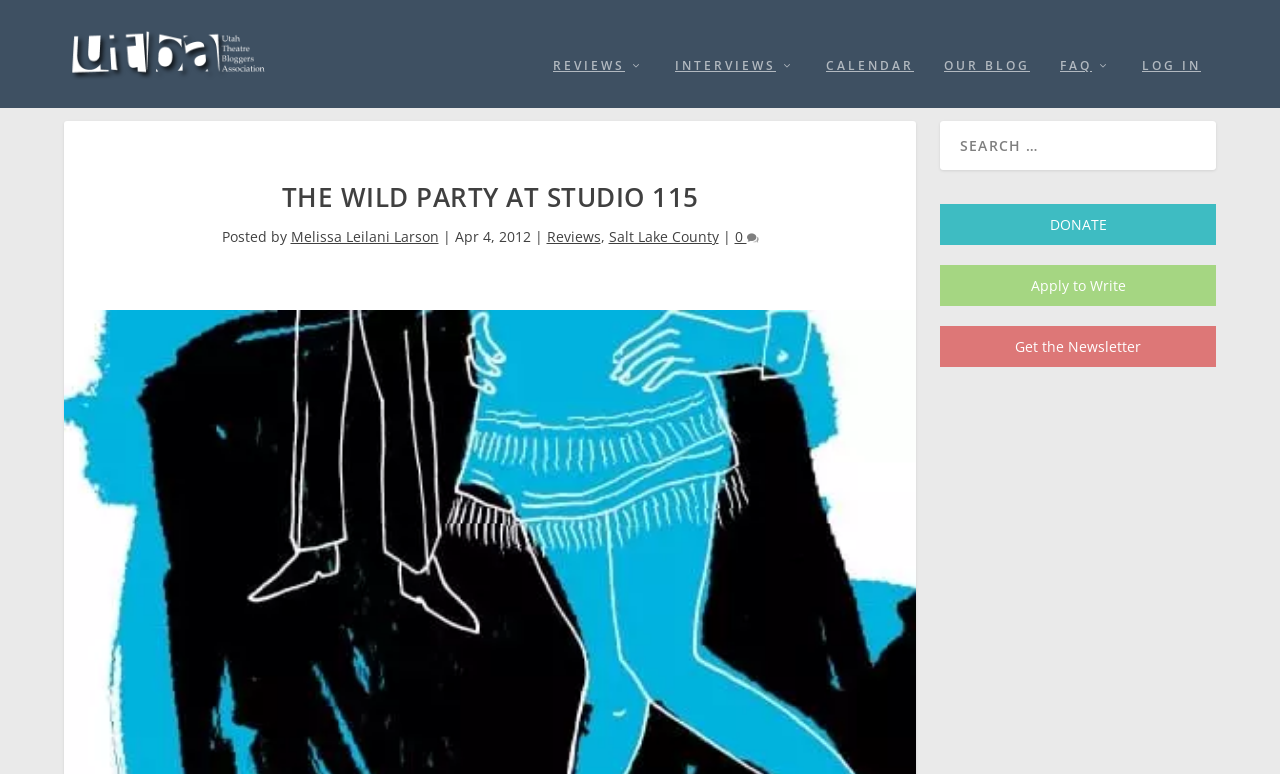Pinpoint the bounding box coordinates of the area that should be clicked to complete the following instruction: "read reviews". The coordinates must be given as four float numbers between 0 and 1, i.e., [left, top, right, bottom].

[0.427, 0.33, 0.469, 0.355]